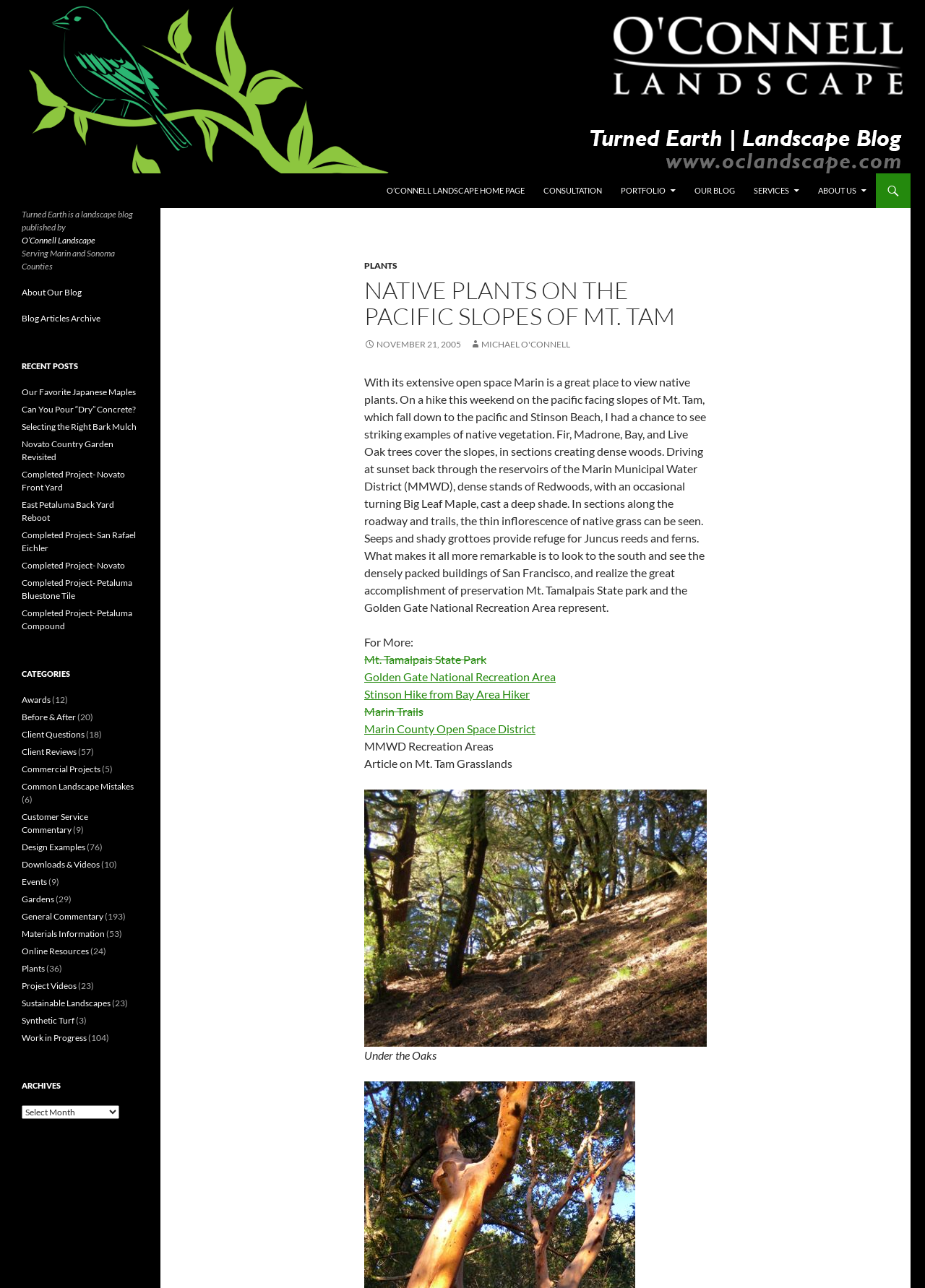Locate the bounding box coordinates of the element's region that should be clicked to carry out the following instruction: "Make an appointment". The coordinates need to be four float numbers between 0 and 1, i.e., [left, top, right, bottom].

None